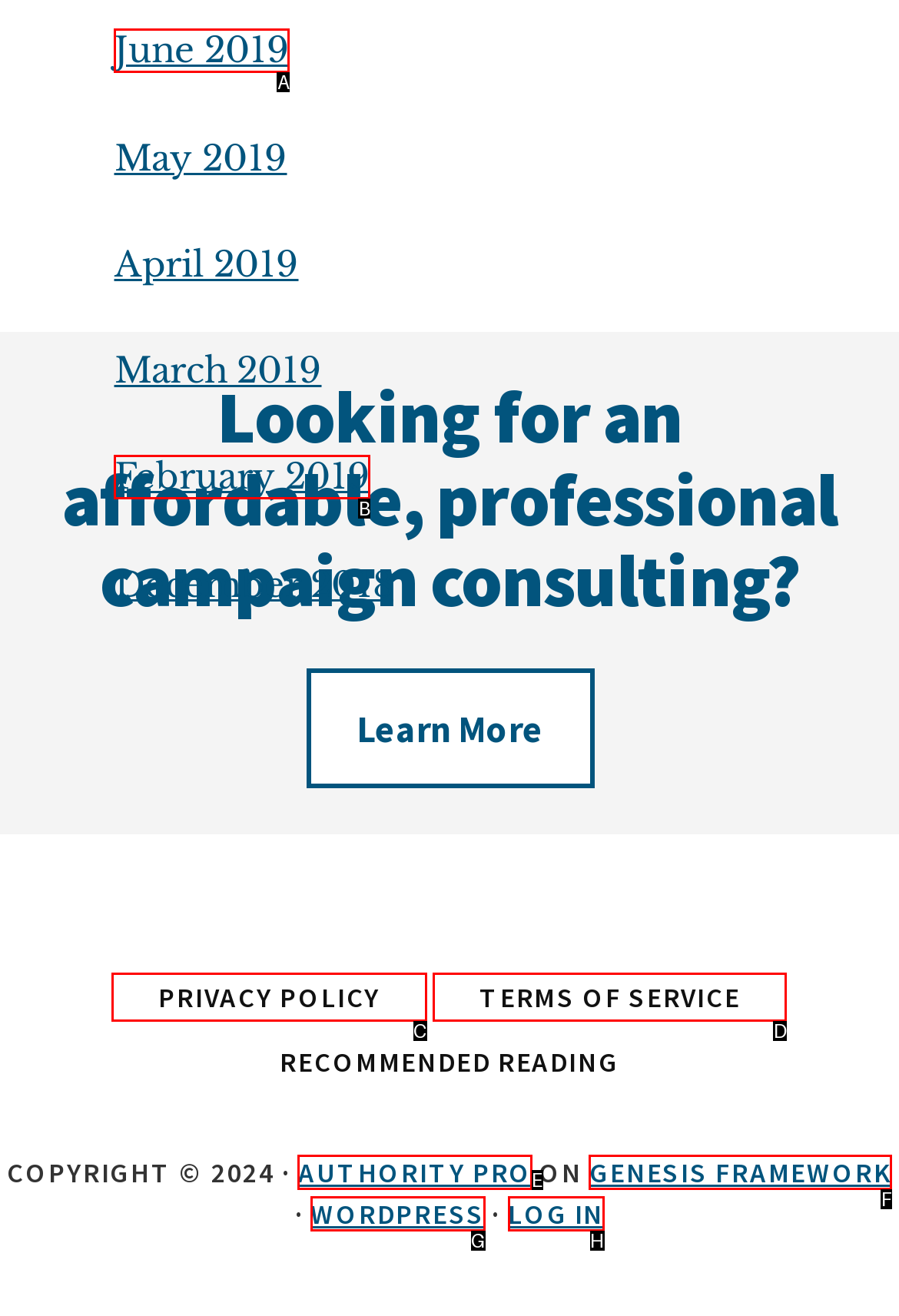From the given options, choose the one to complete the task: View archives from June 2019
Indicate the letter of the correct option.

A